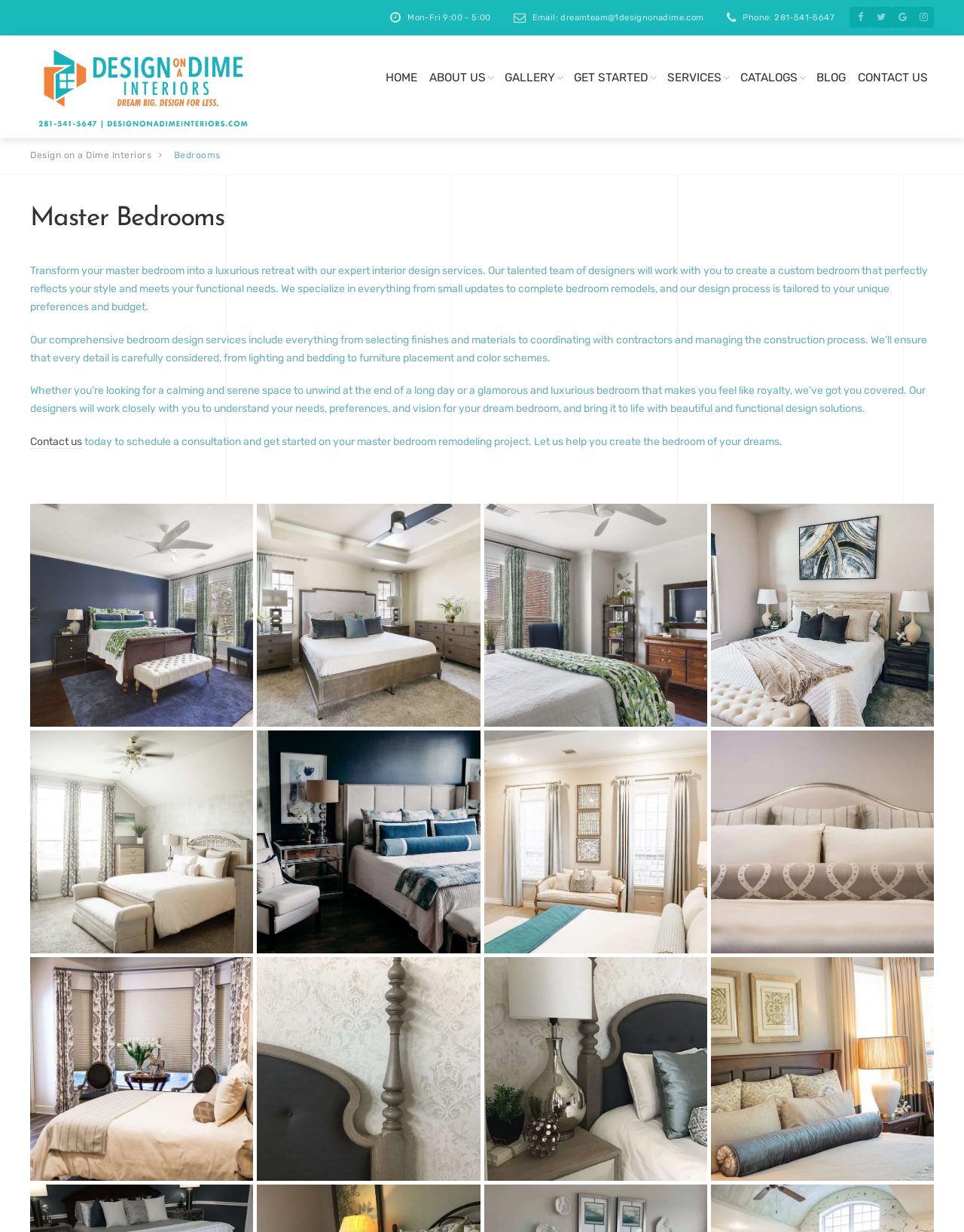What is the company's phone number?
Please provide a detailed and comprehensive answer to the question.

I found the phone number by looking at the top section of the webpage, where the company's contact information is displayed. The phone number is listed as 'Phone: 281-541-5647'.